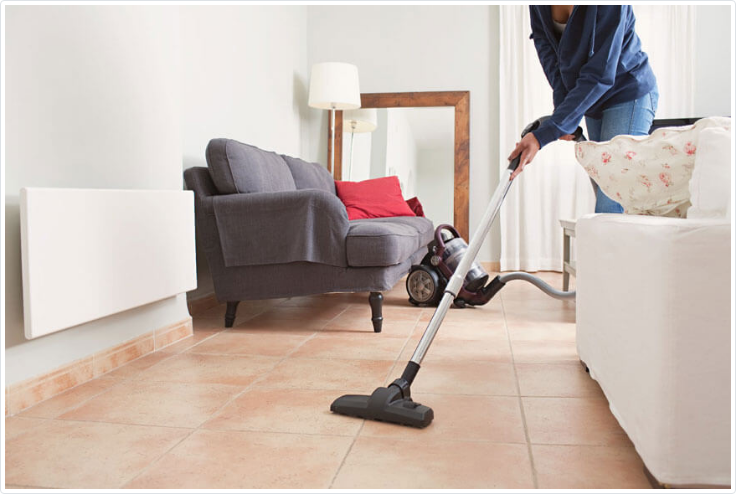What type of cleaning agents are used?
Look at the image and construct a detailed response to the question.

The image highlights the use of non-toxic cleaning agents, which reflects the commitment of Alpha Disability Support Australia to the health and well-being of NDIS participants, ensuring a safe and clean living environment.